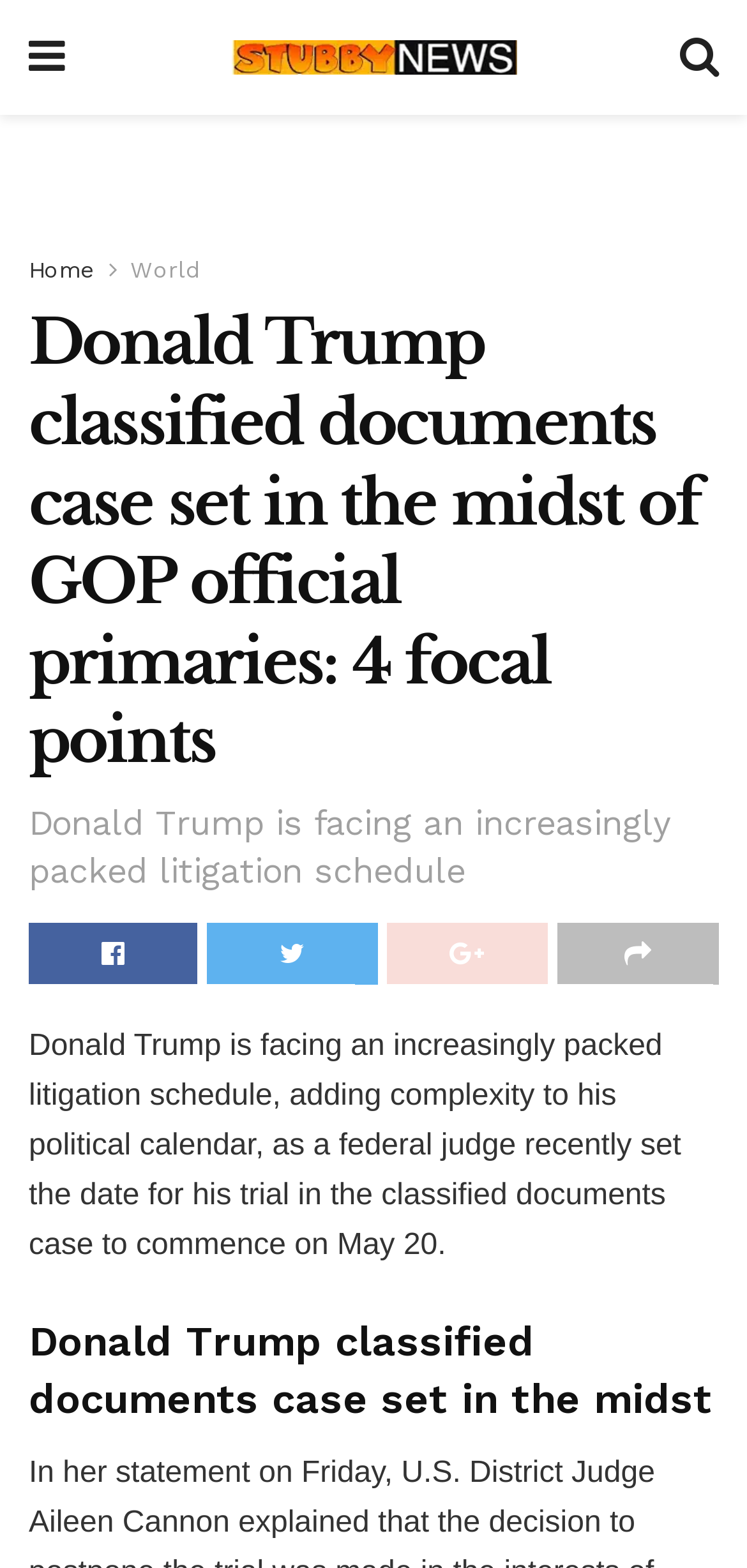Answer the question briefly using a single word or phrase: 
How many headings are there in the webpage?

3